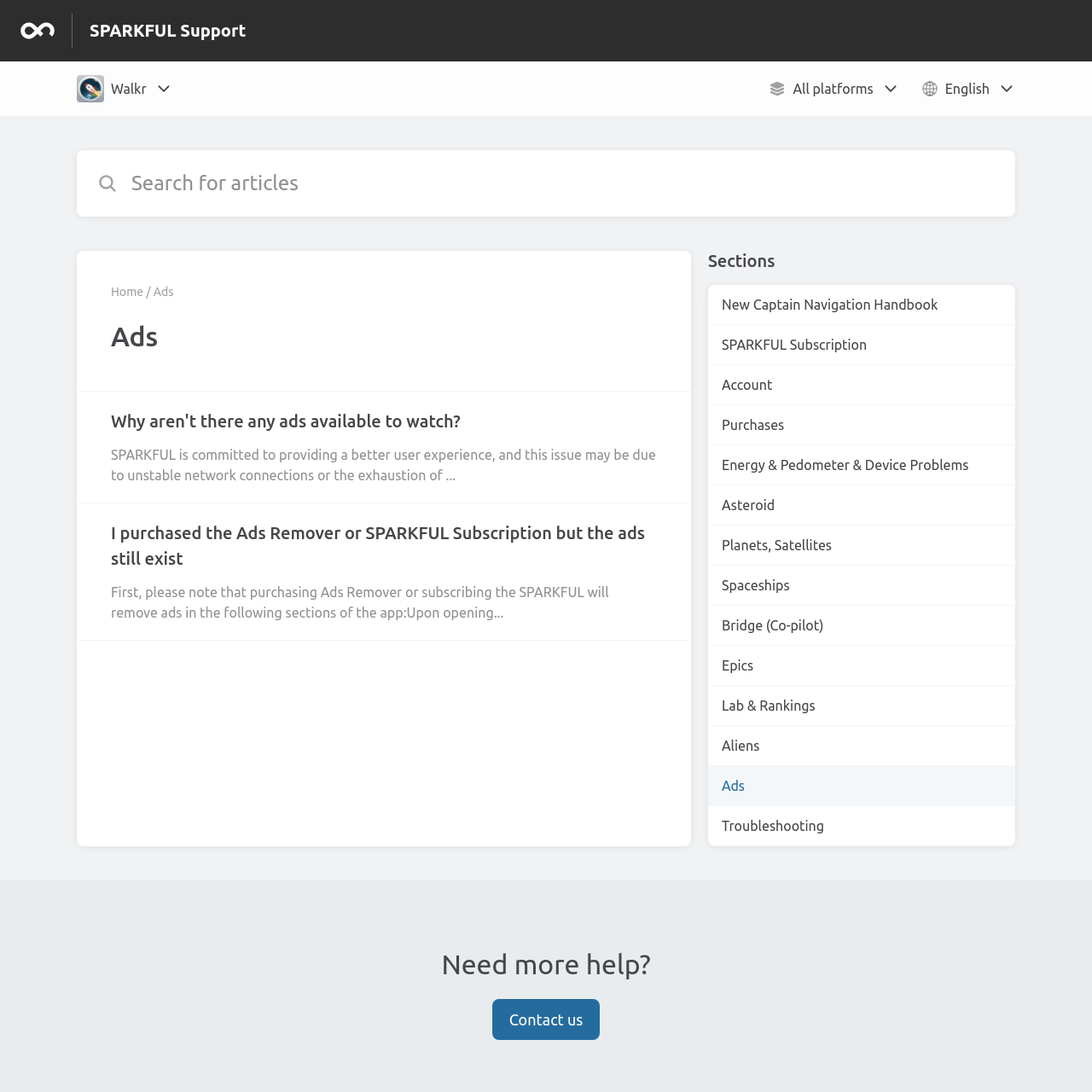Please identify the bounding box coordinates of the element that needs to be clicked to perform the following instruction: "Go to 'Home'".

[0.102, 0.261, 0.131, 0.273]